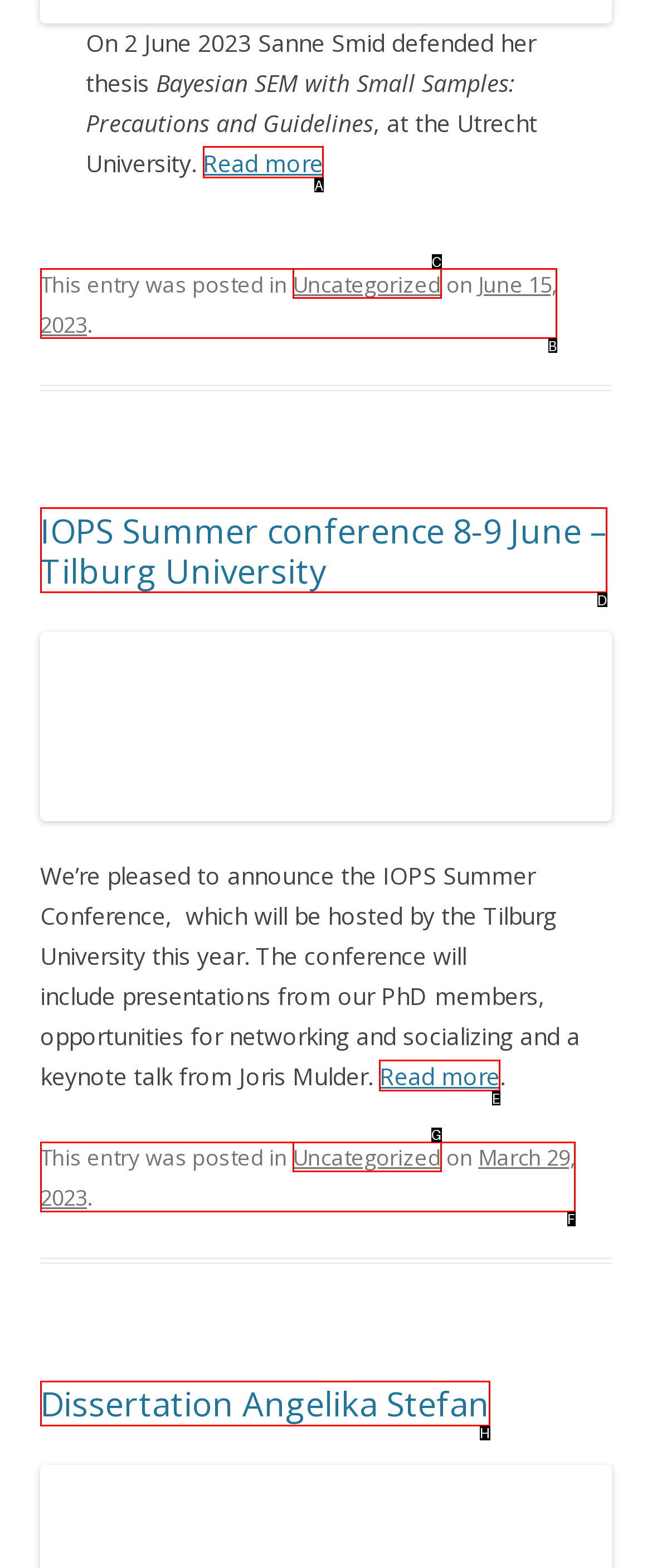Determine which HTML element to click for this task: View IOPS Summer conference details Provide the letter of the selected choice.

E